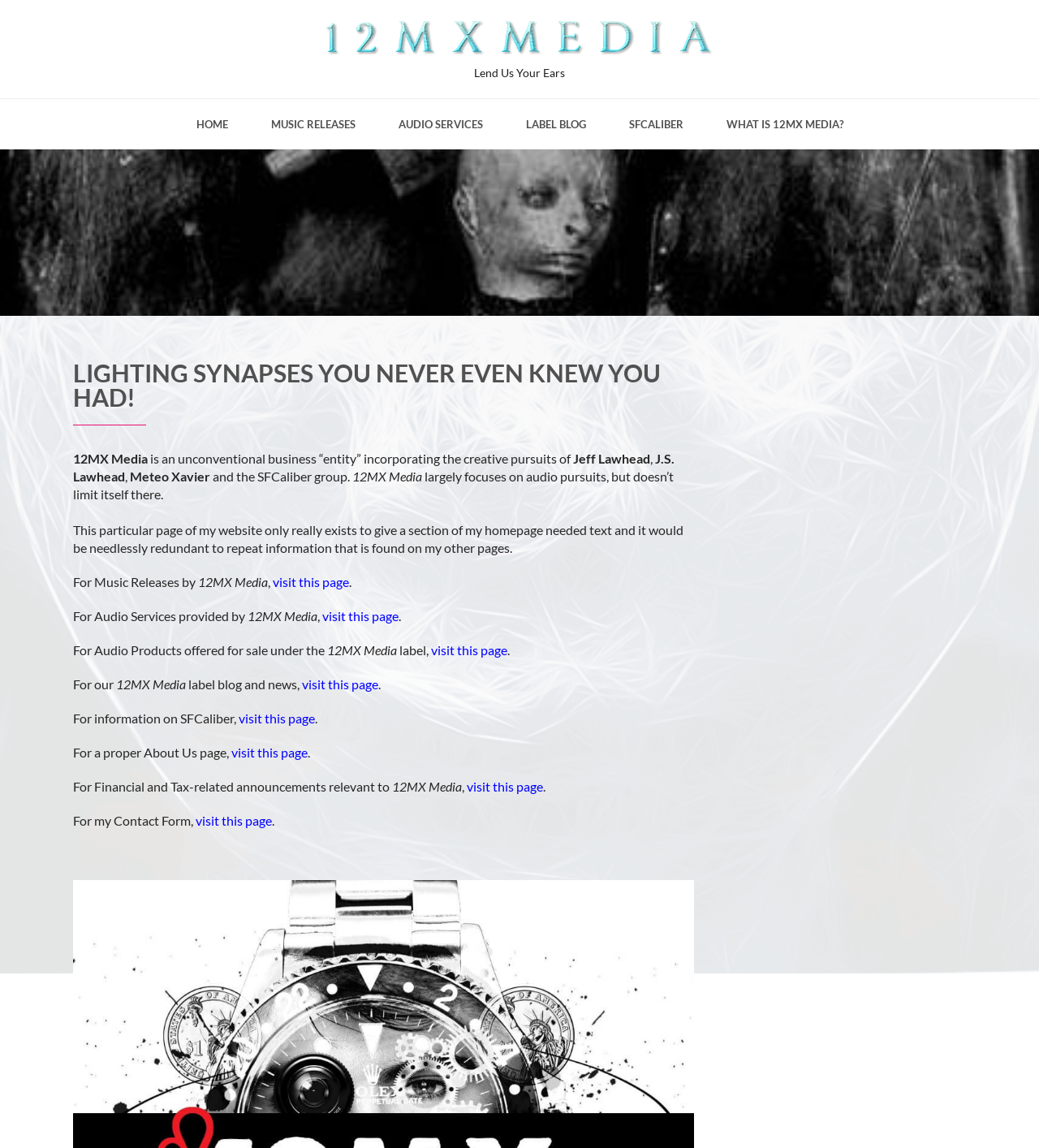Please provide a detailed answer to the question below by examining the image:
What are the audio pursuits of 12MX Media?

The audio pursuits of 12MX Media can be inferred from the links 'MUSIC RELEASES' and 'AUDIO SERVICES' which are part of the navigation menu, suggesting that these are the primary audio-related activities of the entity.